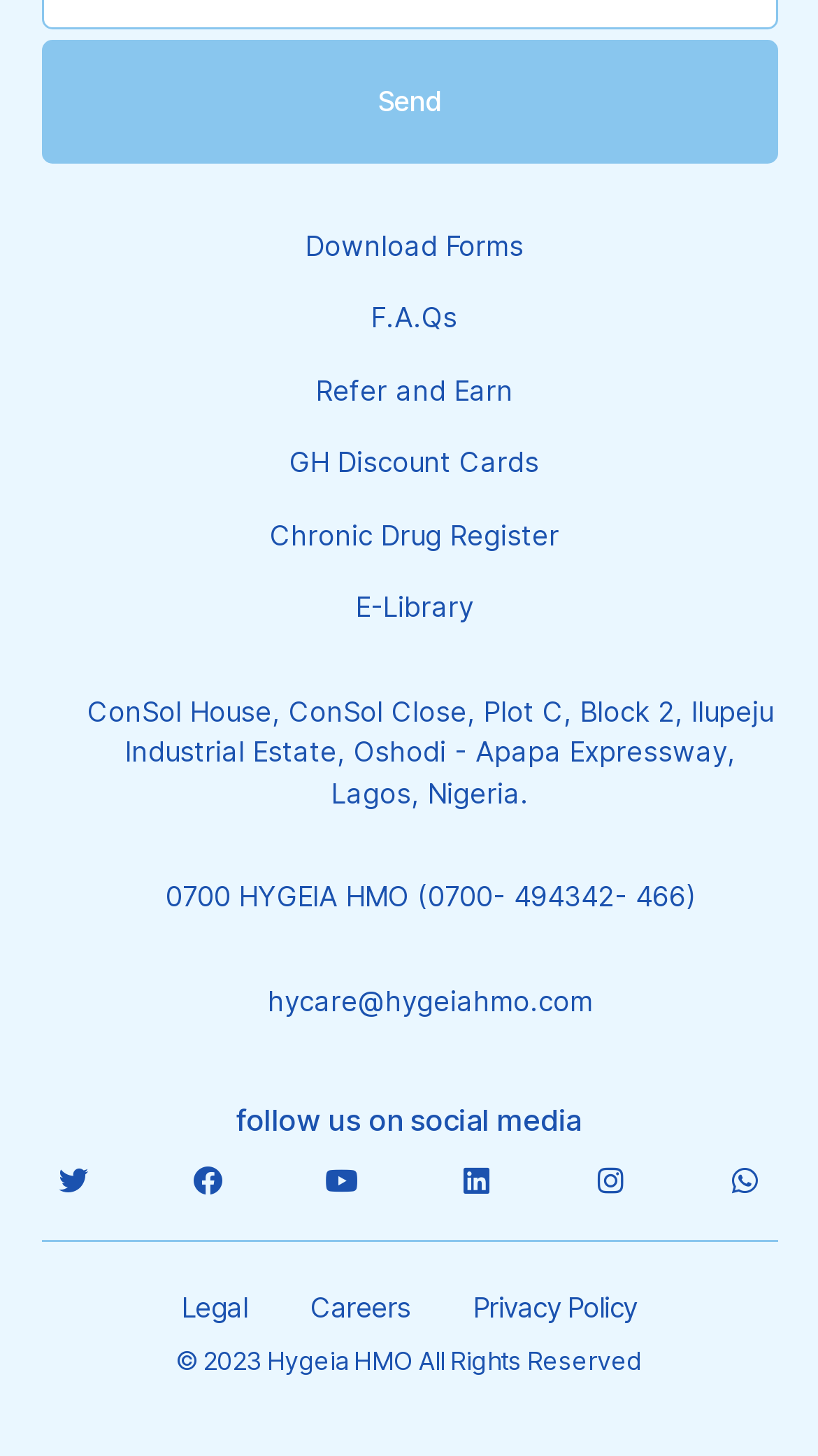Please specify the bounding box coordinates of the clickable region necessary for completing the following instruction: "Open the PDF file". The coordinates must consist of four float numbers between 0 and 1, i.e., [left, top, right, bottom].

None